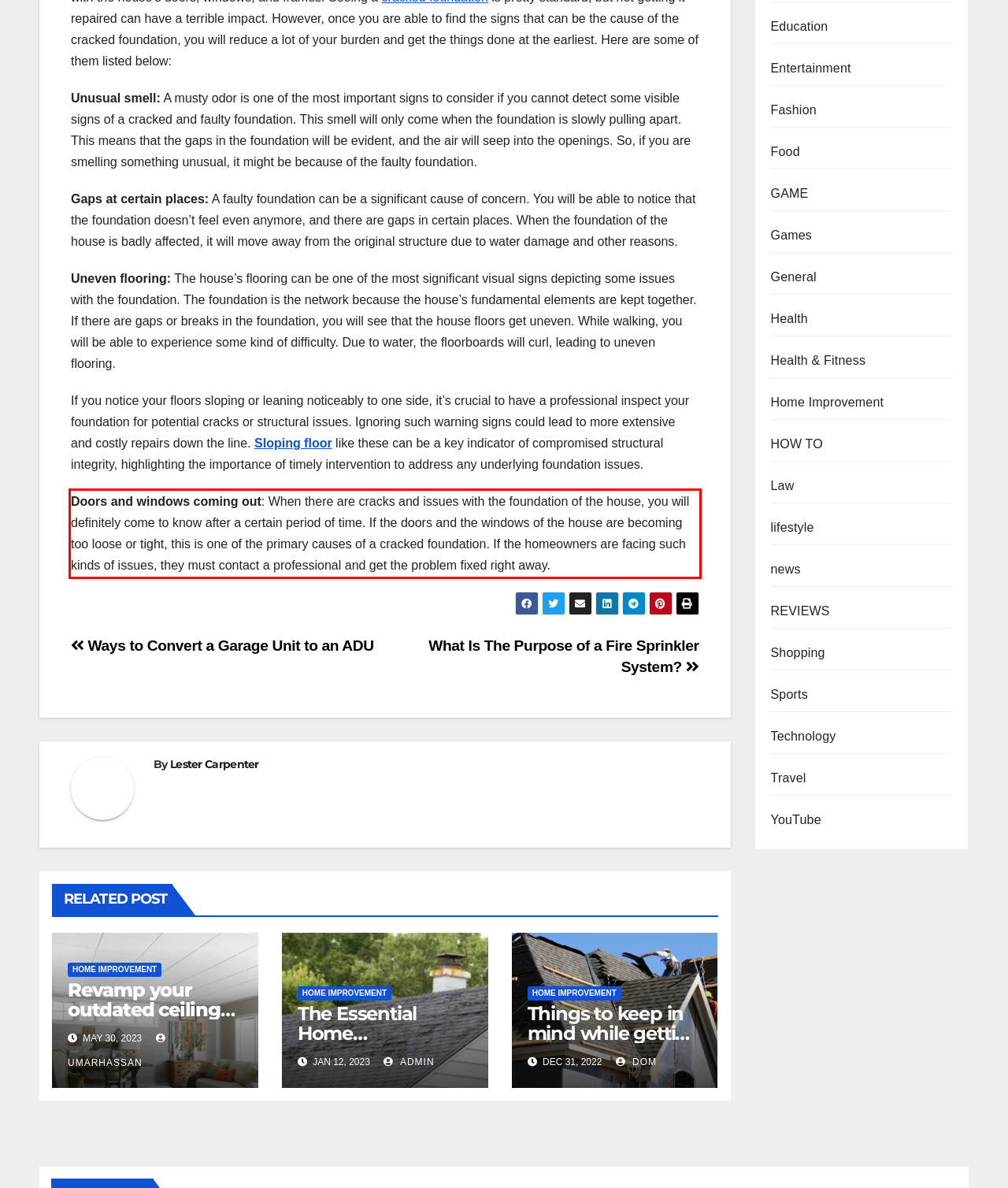Given a screenshot of a webpage containing a red bounding box, perform OCR on the text within this red bounding box and provide the text content.

Doors and windows coming out: When there are cracks and issues with the foundation of the house, you will definitely come to know after a certain period of time. If the doors and the windows of the house are becoming too loose or tight, this is one of the primary causes of a cracked foundation. If the homeowners are facing such kinds of issues, they must contact a professional and get the problem fixed right away.